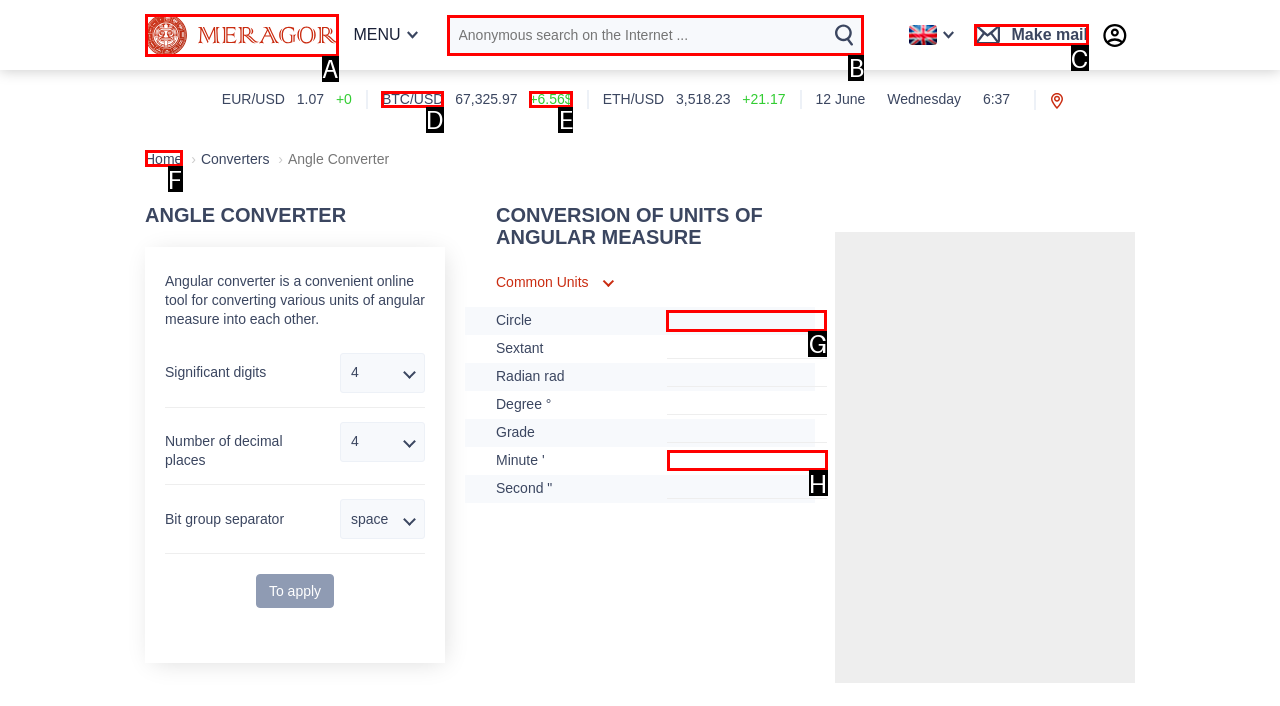Point out which HTML element you should click to fulfill the task: Enter a value in the Circle unit input field.
Provide the option's letter from the given choices.

G